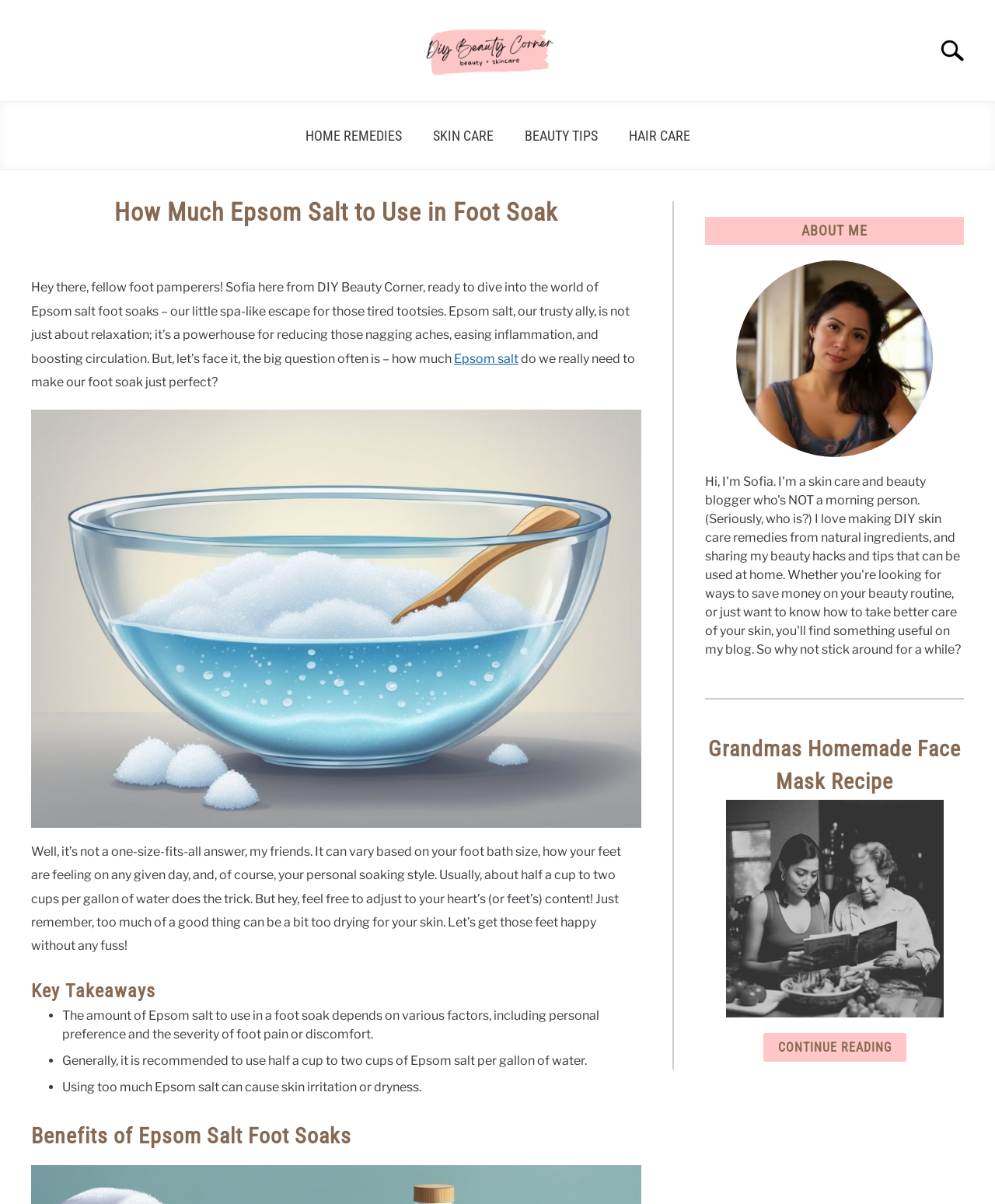What is the author's name?
Based on the visual details in the image, please answer the question thoroughly.

The author's name can be found in the header section of the webpage, where it says 'Written by Sofia Illescas'.